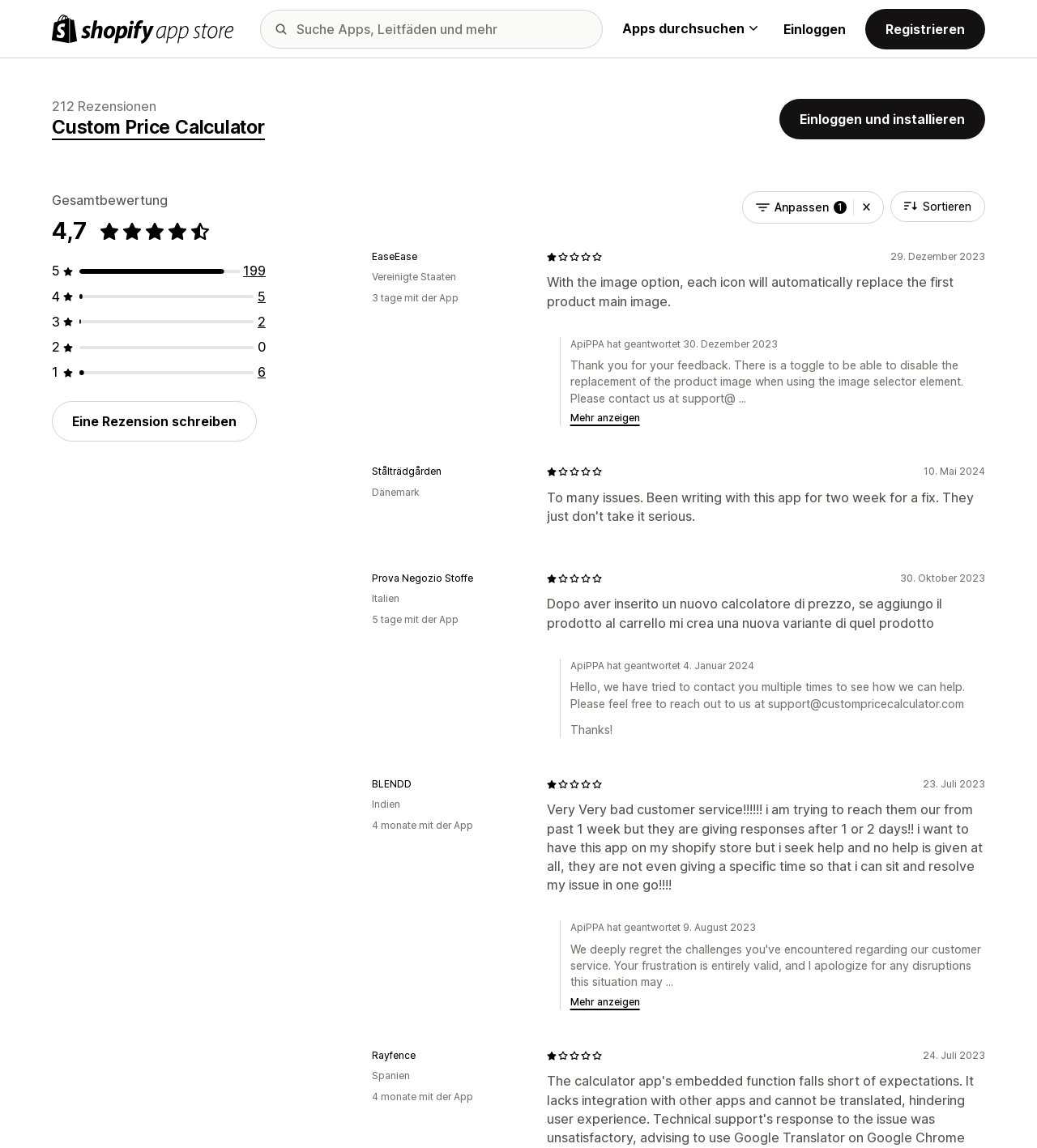Produce a meticulous description of the webpage.

This webpage appears to be a product page for a Shopify app called "Custom Price Calculator" with 212 reviews. At the top left, there is a Shopify App Store logo, and a search bar is located next to it. On the top right, there are links to log in and register.

Below the logo, the app's name and rating are displayed, with a rating of 4.7 out of 5 stars based on 199 reviews. There are also links to view more reviews, with filters for 5-star, 2-star, and 6-star reviews.

On the left side, there is a section with a button to write a review, and below it, there are several reviews from customers with their ratings, comments, and responses from the app's support team. Each review includes the customer's name, country, and the duration they have been using the app.

On the right side, there is a section with a button to customize and filter reviews. There is also a button to sort reviews and a dropdown menu to select the sorting option.

Throughout the page, there are several images of 1 out of 5 stars, which are likely used to display the rating for each review.